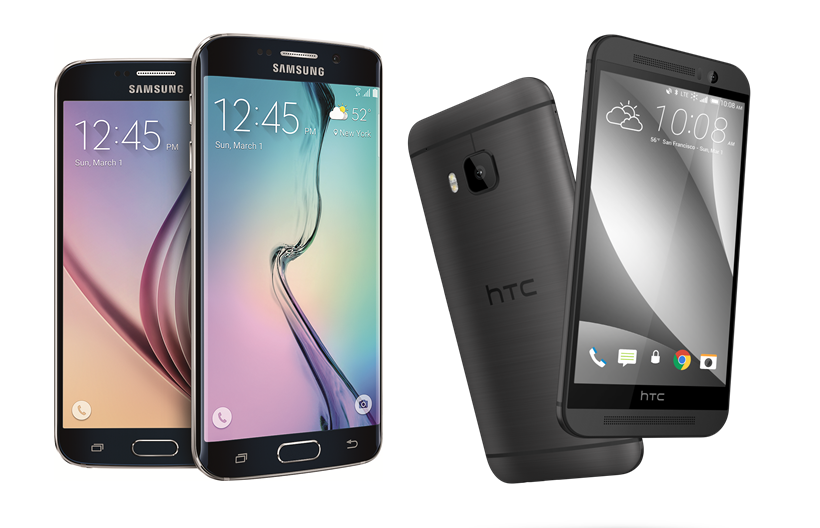What is the month when these smartphones are expected to hit the market?
Based on the image, provide a one-word or brief-phrase response.

April